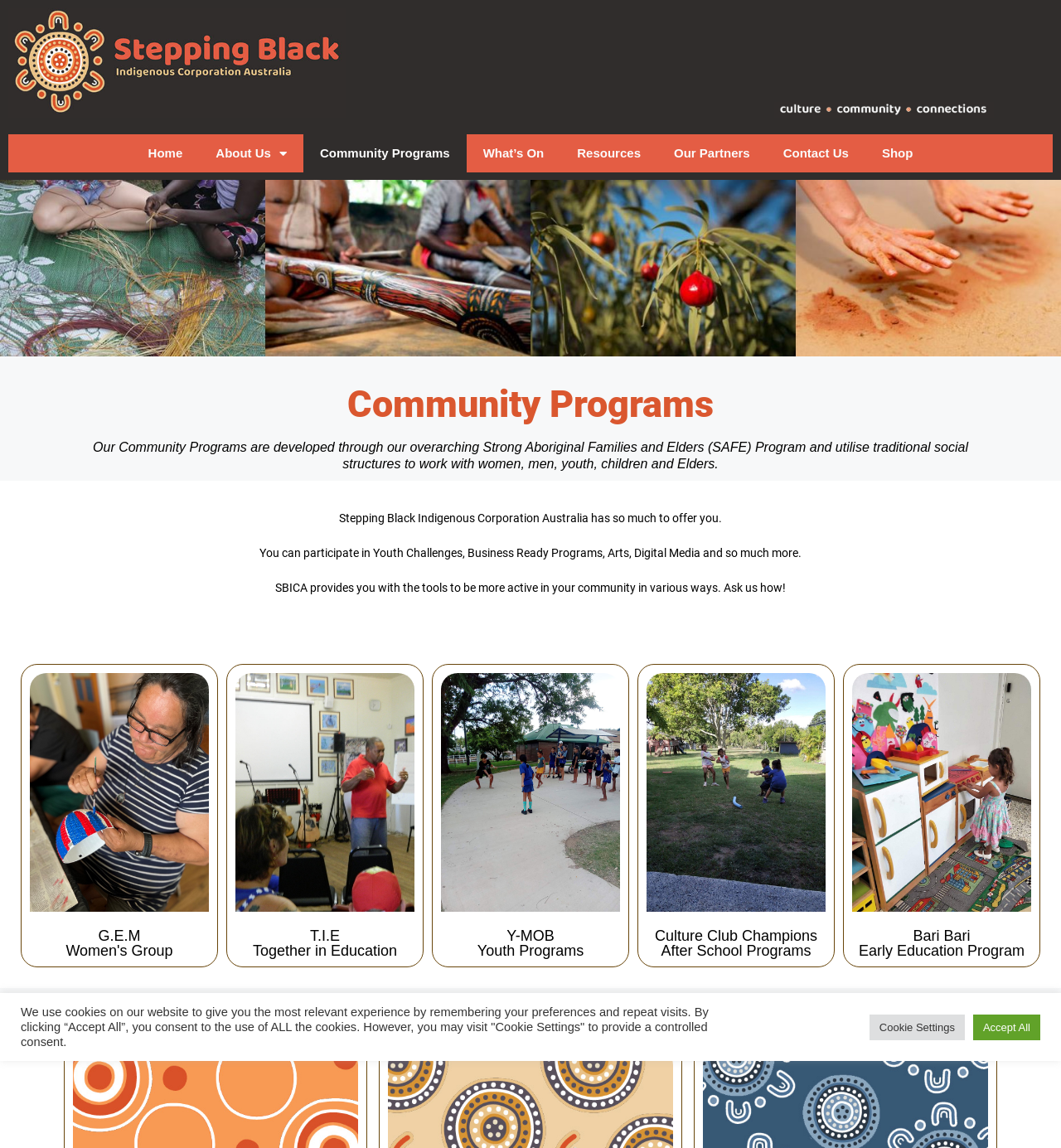Please identify the bounding box coordinates of the element I need to click to follow this instruction: "Contact Us".

[0.722, 0.117, 0.816, 0.15]